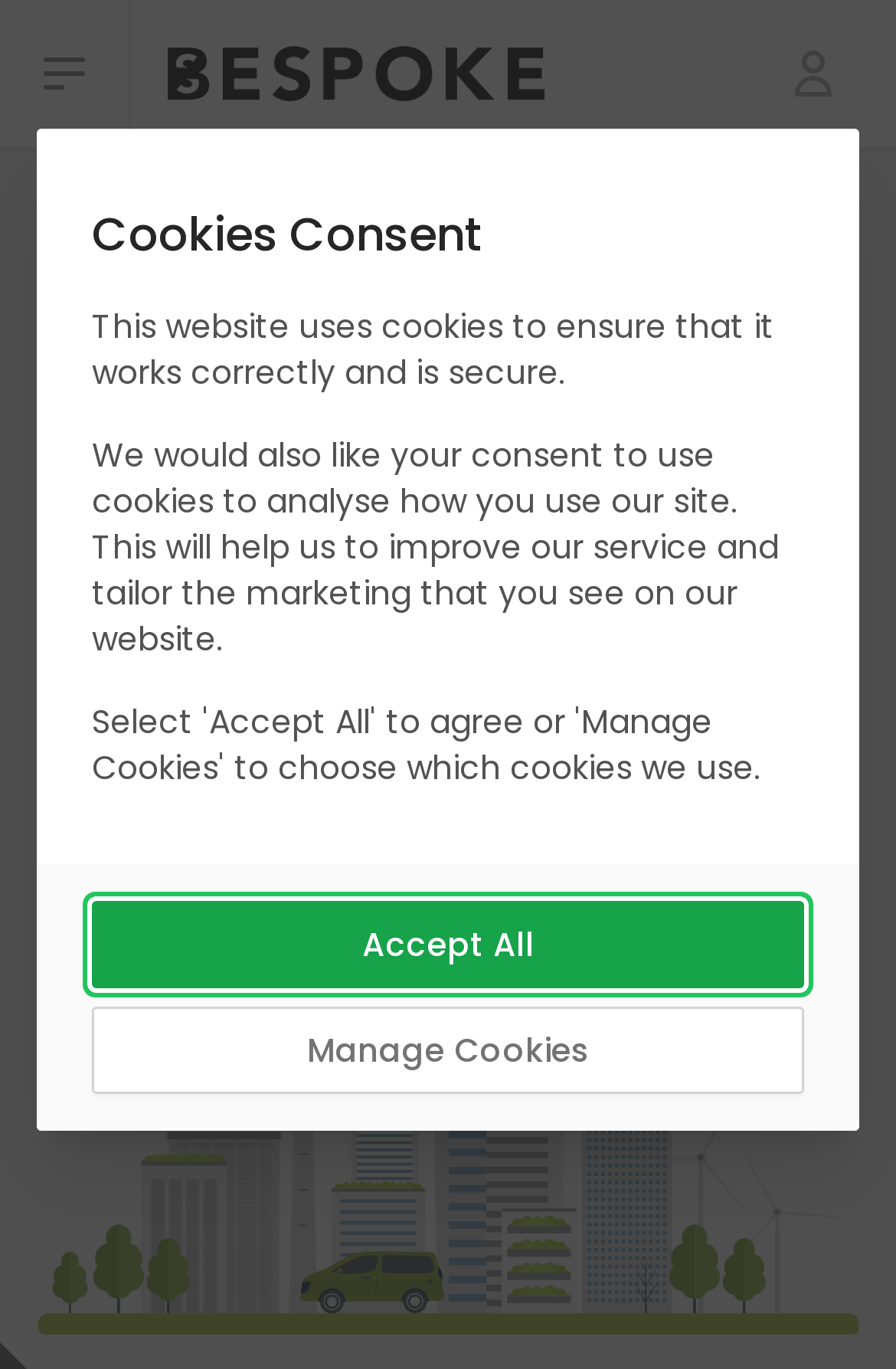Specify the bounding box coordinates of the element's region that should be clicked to achieve the following instruction: "View the company logo". The bounding box coordinates consist of four float numbers between 0 and 1, in the format [left, top, right, bottom].

[0.187, 0.034, 0.608, 0.074]